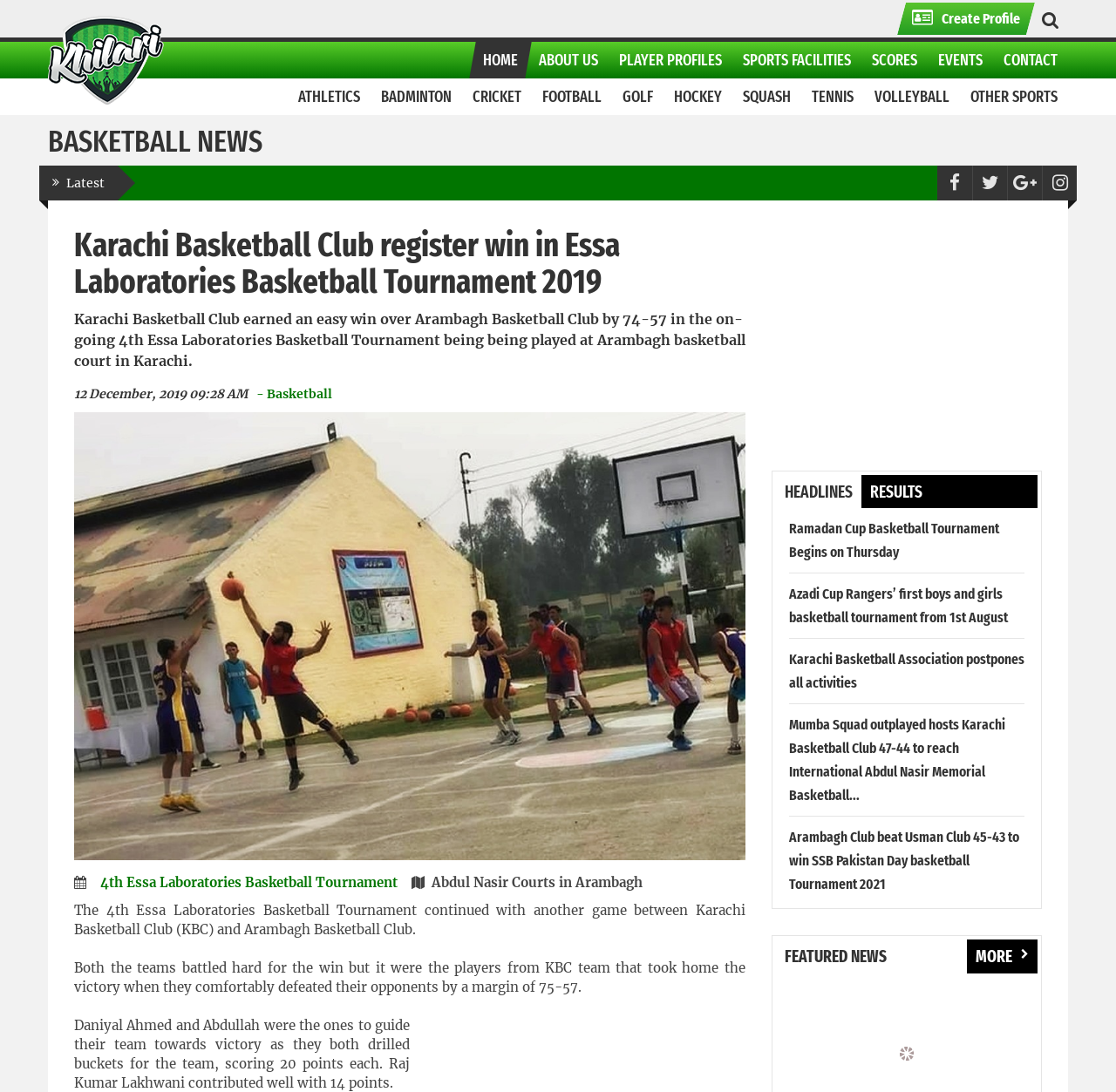Please indicate the bounding box coordinates for the clickable area to complete the following task: "Create Profile". The coordinates should be specified as four float numbers between 0 and 1, i.e., [left, top, right, bottom].

[0.801, 0.0, 0.93, 0.034]